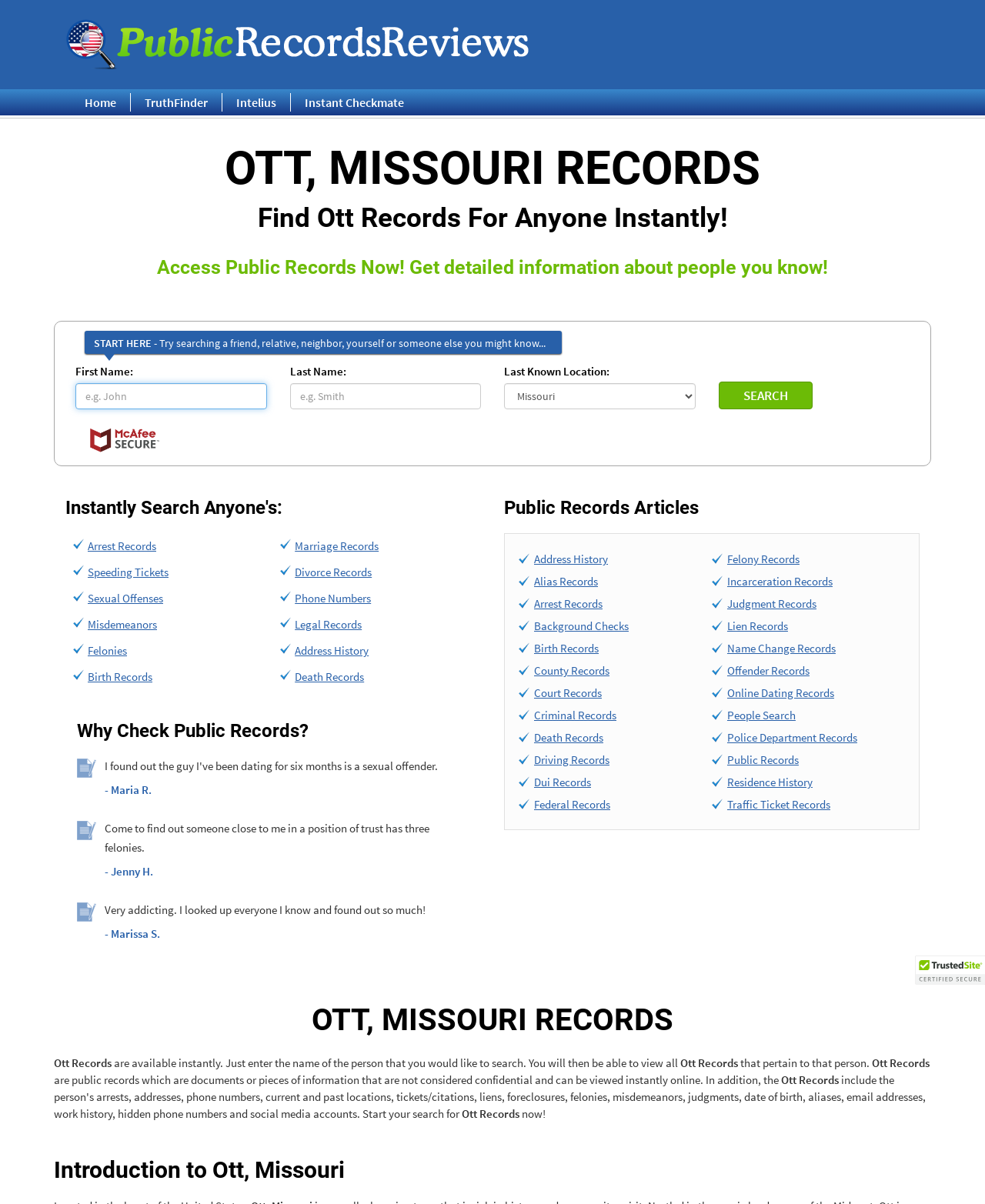What type of records can be searched on this webpage?
Carefully examine the image and provide a detailed answer to the question.

The webpage allows users to search for various types of public records, including arrest records, speeding tickets, sexual offenses, misdemeanors, felonies, birth records, marriage records, divorce records, phone numbers, legal records, address history, and death records.